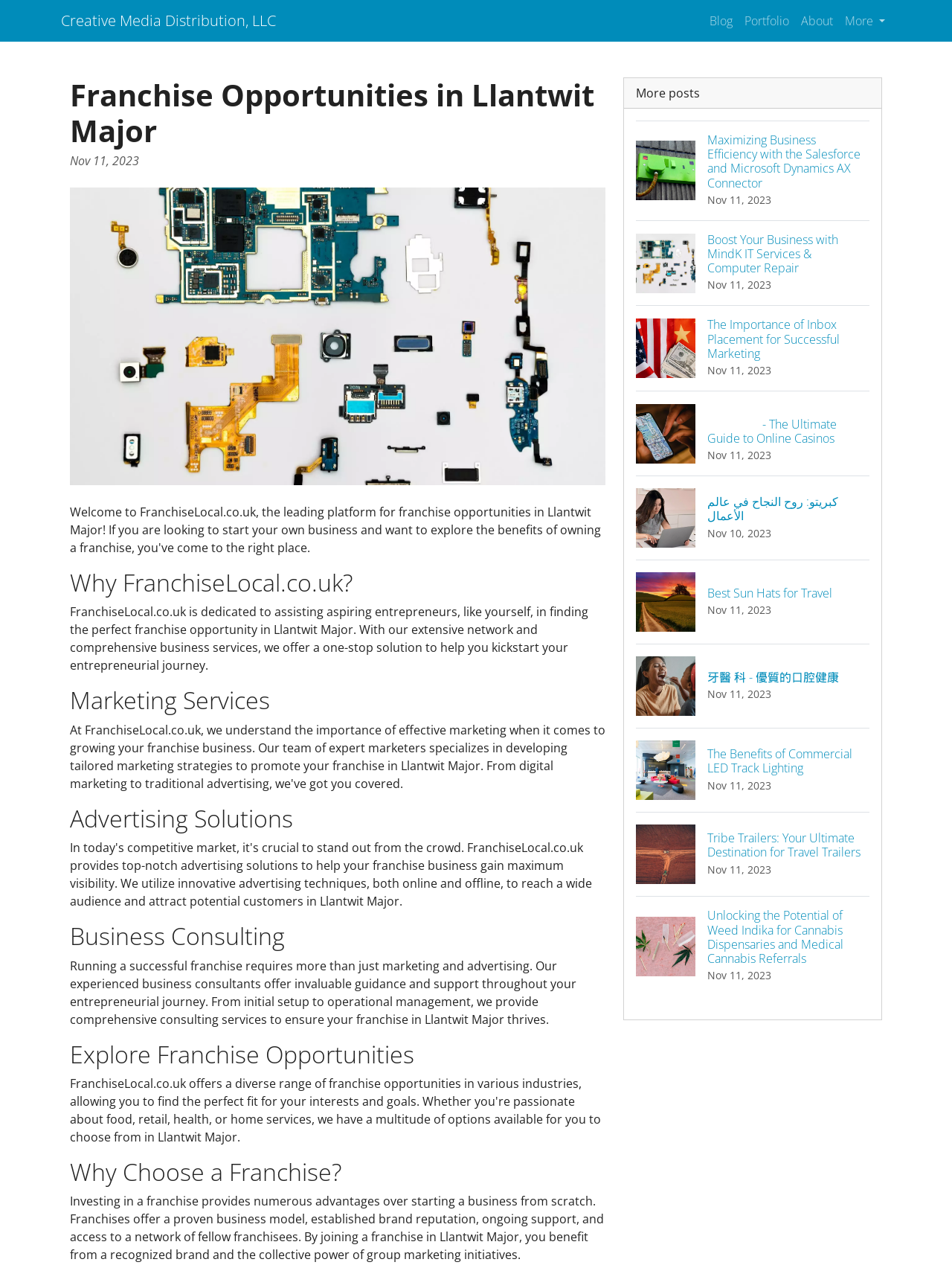Kindly determine the bounding box coordinates of the area that needs to be clicked to fulfill this instruction: "Request a demo".

None